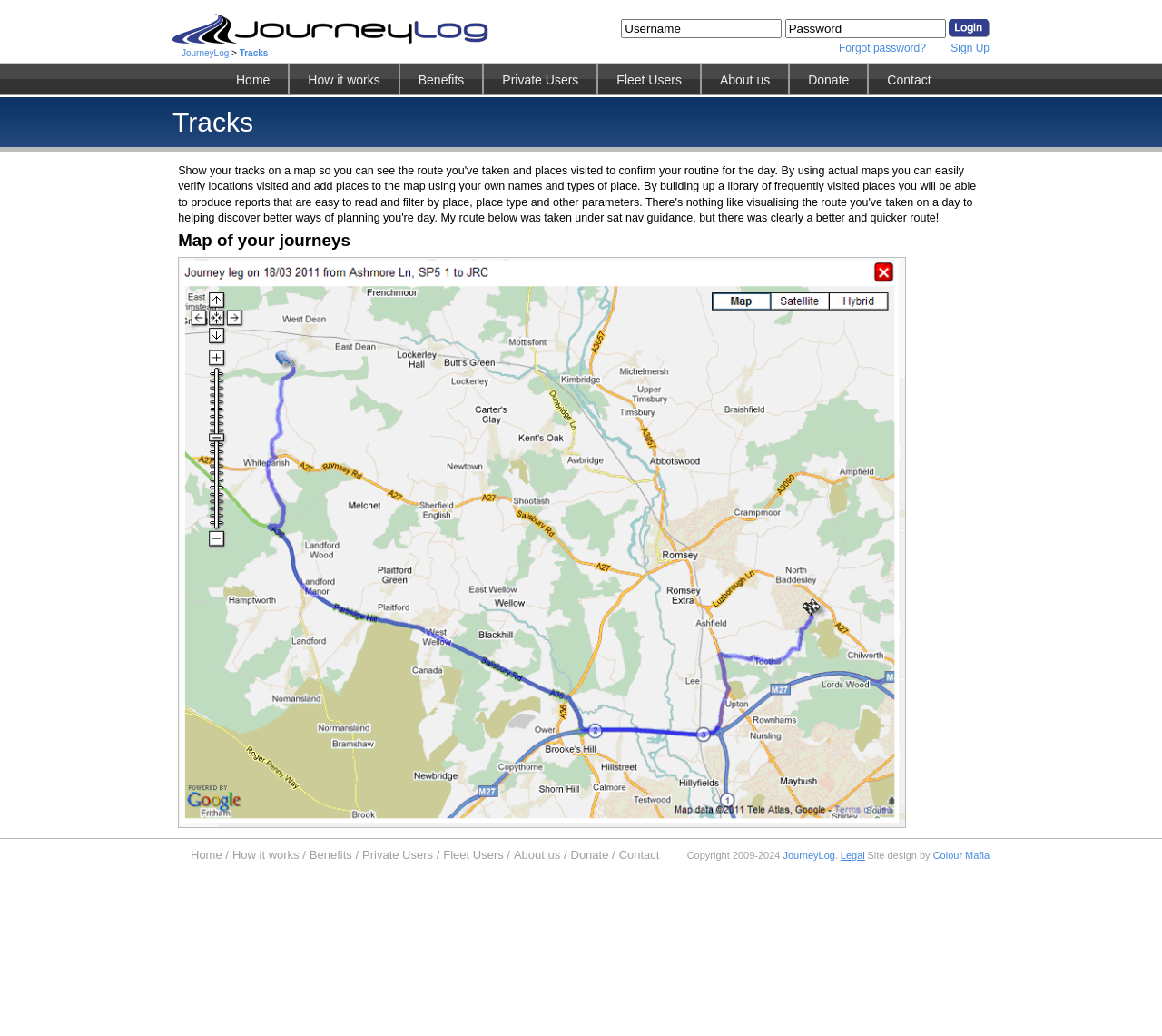Please identify the bounding box coordinates of the area that needs to be clicked to fulfill the following instruction: "forgot password."

[0.722, 0.04, 0.797, 0.053]